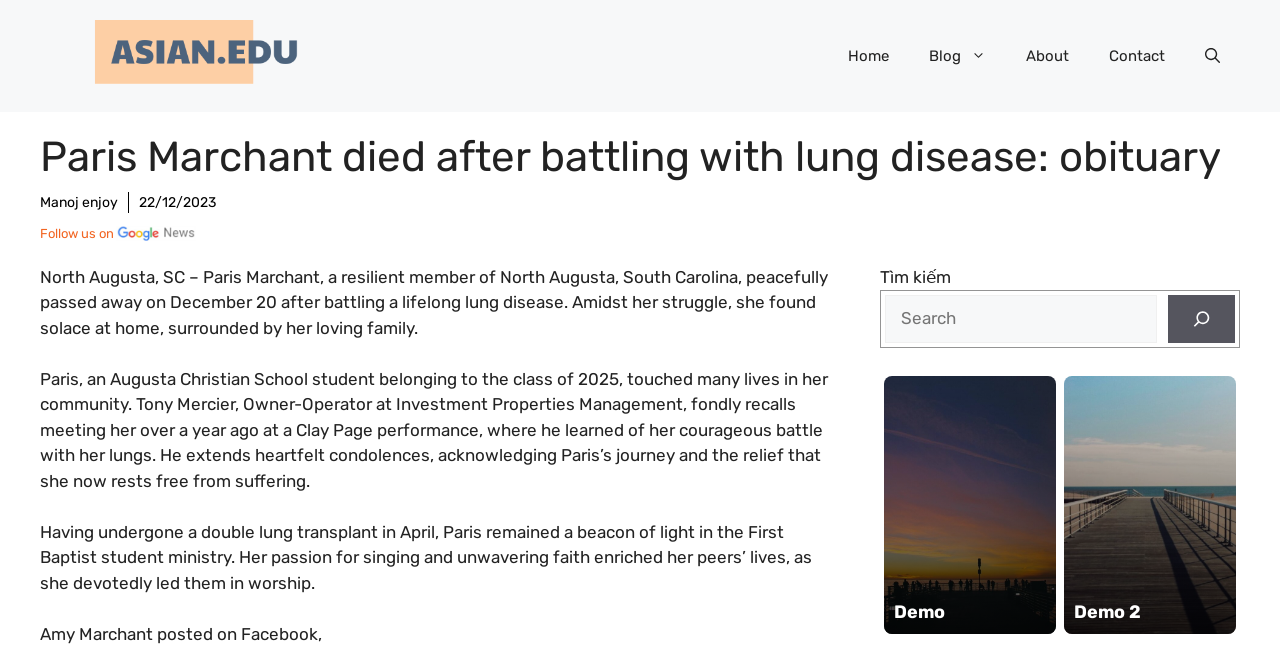Using the webpage screenshot and the element description Follow us on, determine the bounding box coordinates. Specify the coordinates in the format (top-left x, top-left y, bottom-right x, bottom-right y) with values ranging from 0 to 1.

[0.031, 0.348, 0.153, 0.371]